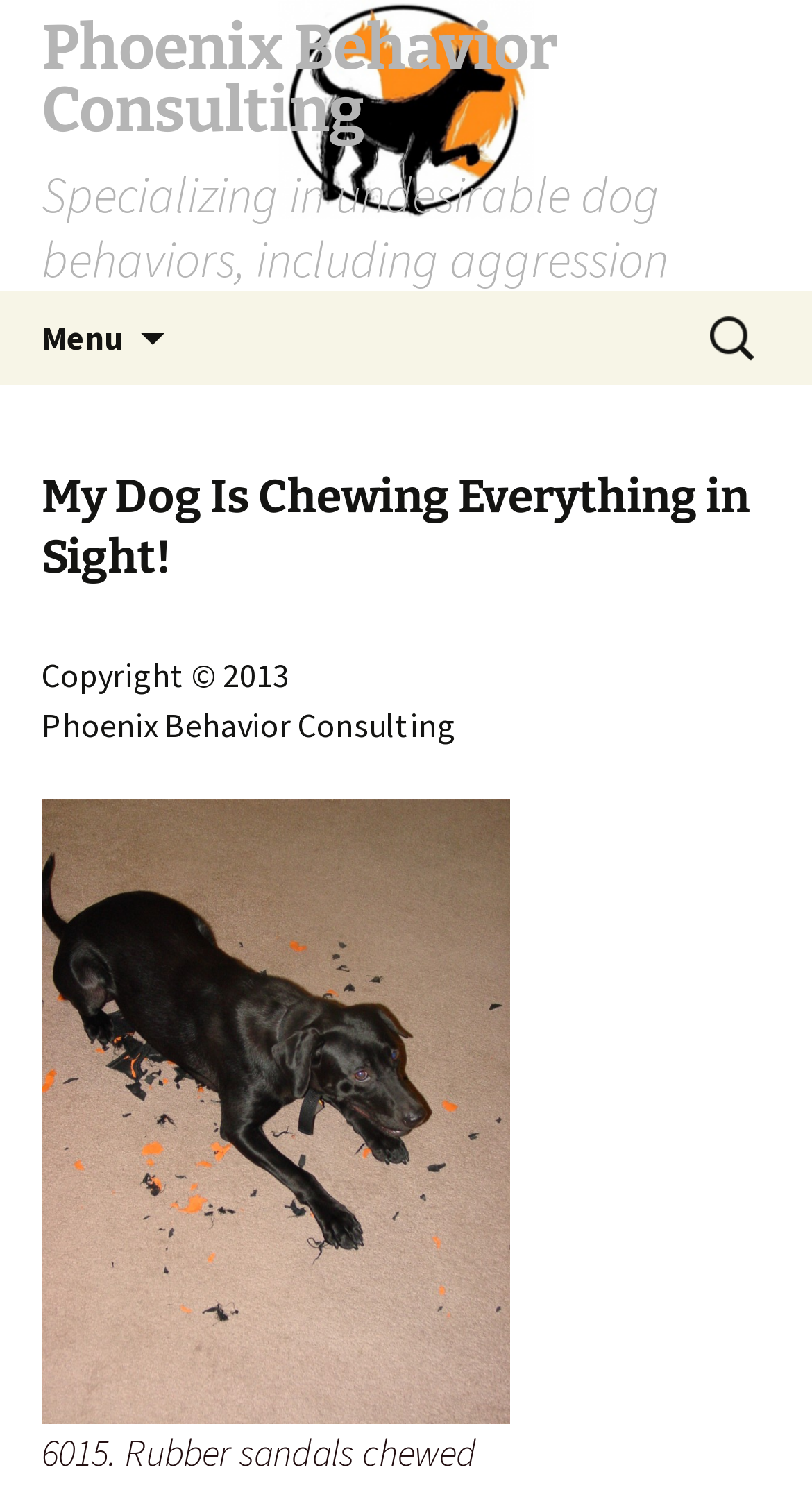What is the main issue discussed on this webpage?
Provide a detailed answer to the question using information from the image.

The main issue discussed on this webpage is dog chewing, as indicated by the heading 'My Dog Is Chewing Everything in Sight!'.